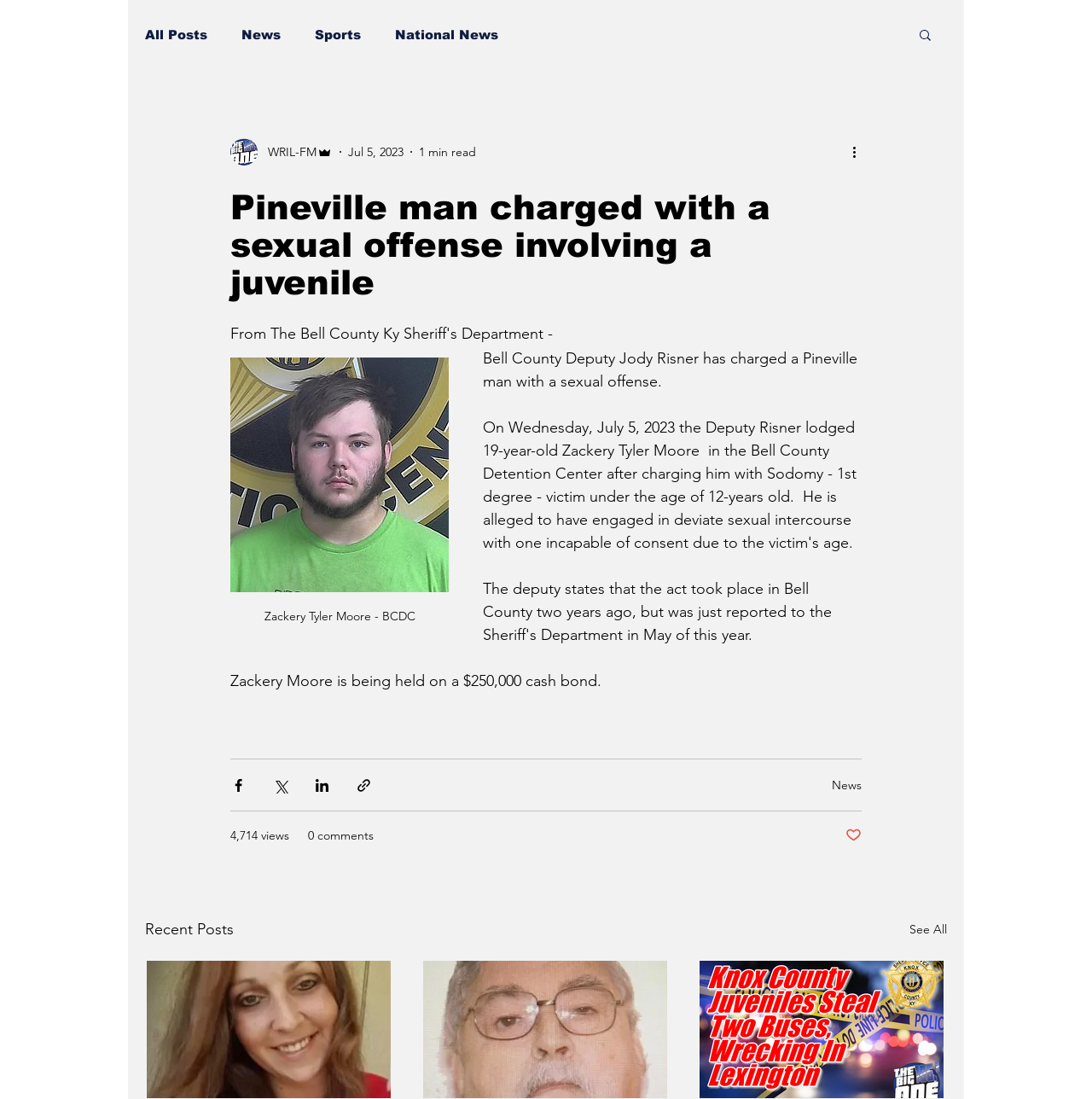What is the bond amount for Zackery Moore?
Provide a detailed and well-explained answer to the question.

I found the answer by looking at the article section of the webpage, where it says 'Zackery Moore is being held on a $250,000 cash bond.'